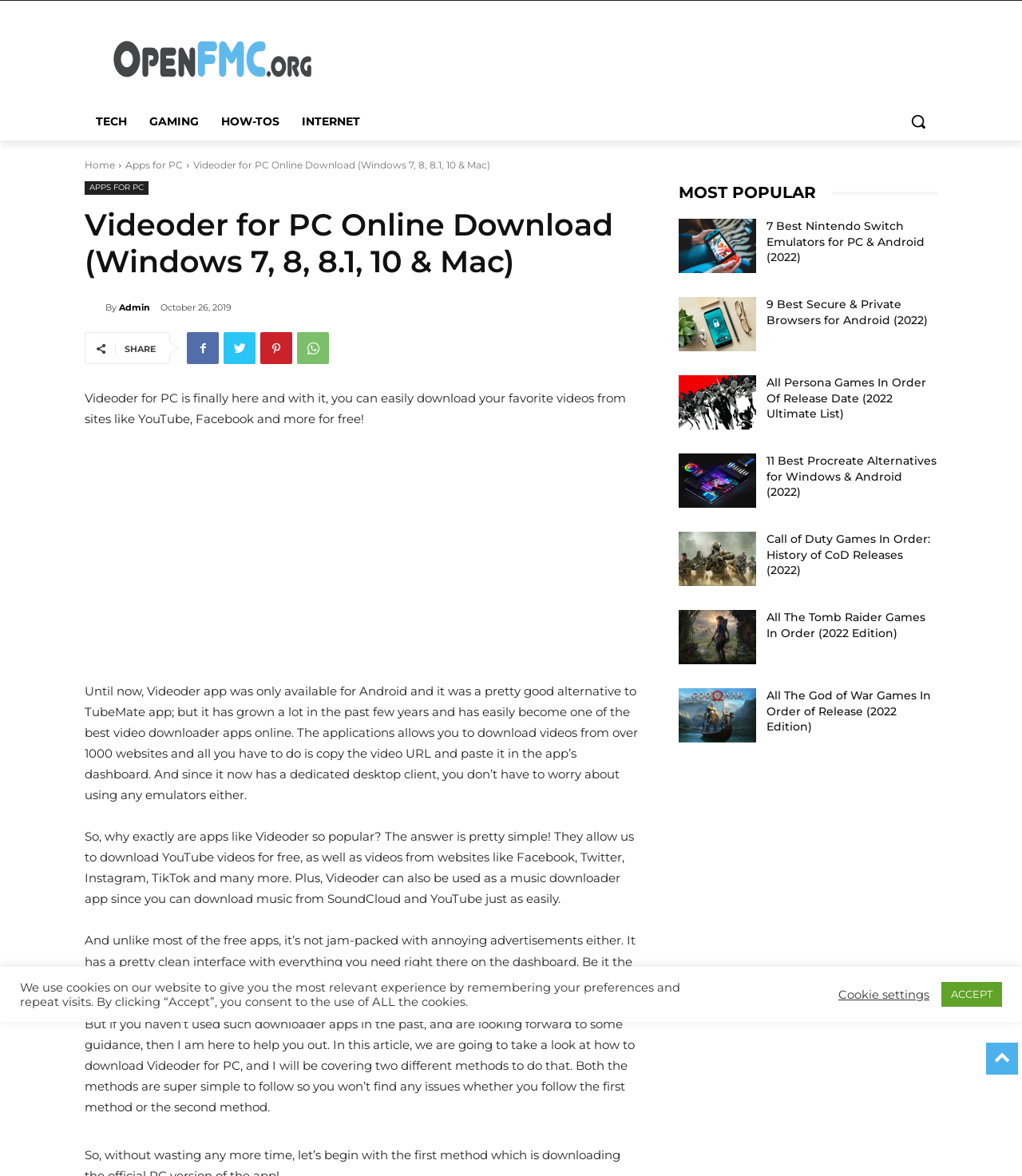Please identify the bounding box coordinates of the region to click in order to complete the task: "Visit the 'Admin' page". The coordinates must be four float numbers between 0 and 1, specified as [left, top, right, bottom].

[0.083, 0.254, 0.103, 0.268]